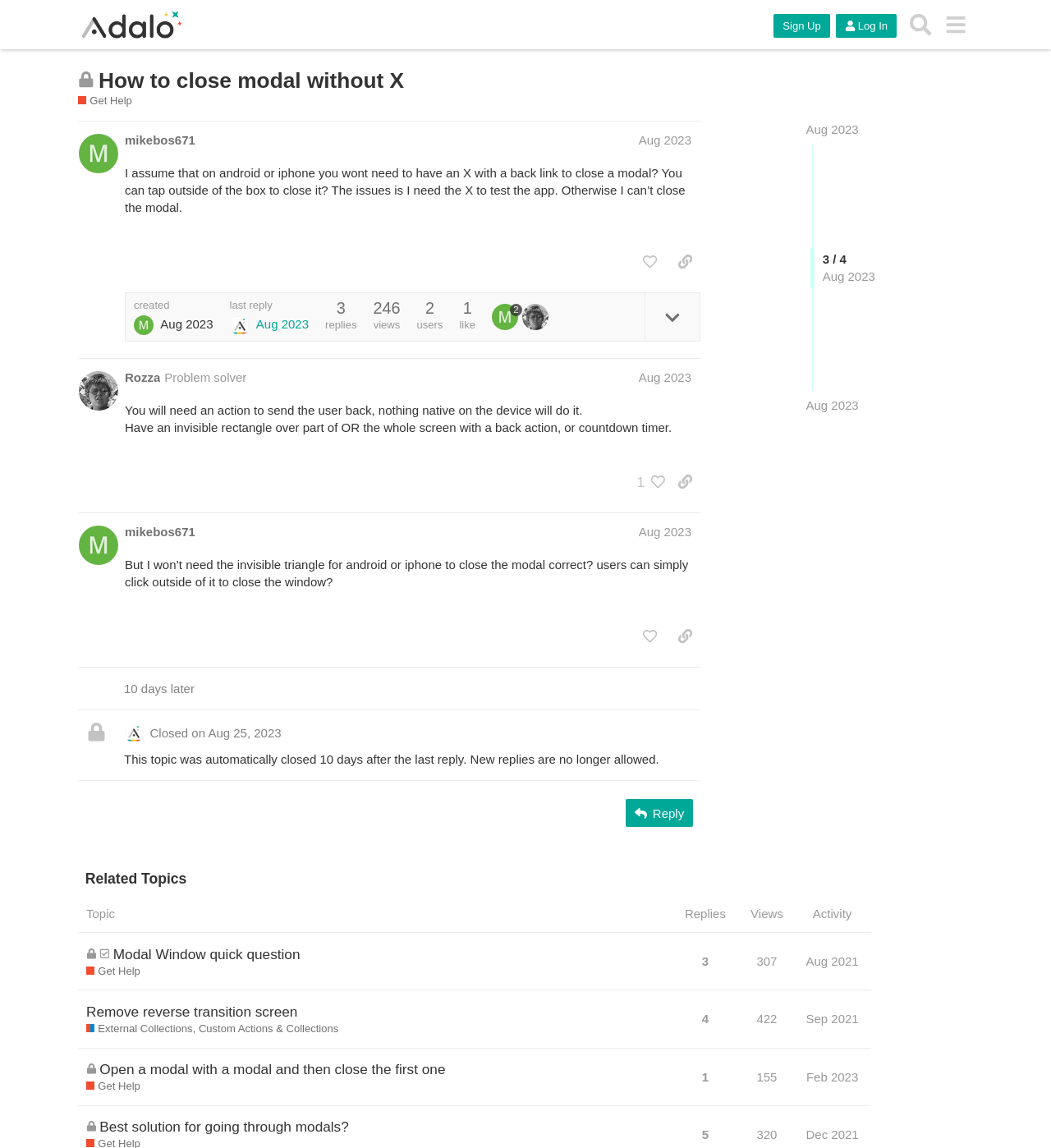Please find and report the bounding box coordinates of the element to click in order to perform the following action: "View the post by @mikebos671". The coordinates should be expressed as four float numbers between 0 and 1, in the format [left, top, right, bottom].

[0.119, 0.115, 0.666, 0.132]